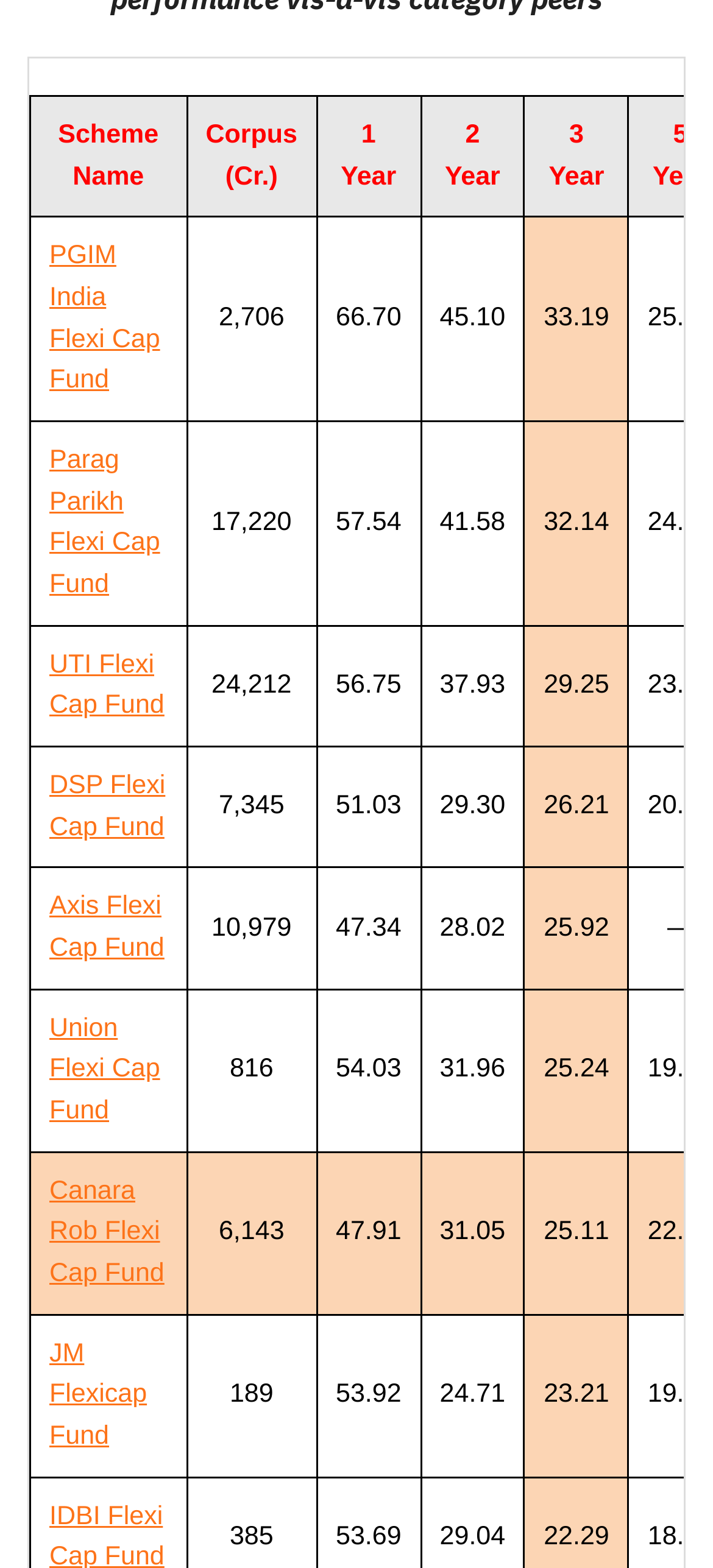What is the 3-year return of the Axis Flexi Cap Fund?
Please give a detailed and elaborate explanation in response to the question.

I searched for the gridcell element with the text 'Axis Flexi Cap Fund' and found the adjacent gridcell element with the text '26.21', which is the 3-year return of the fund.